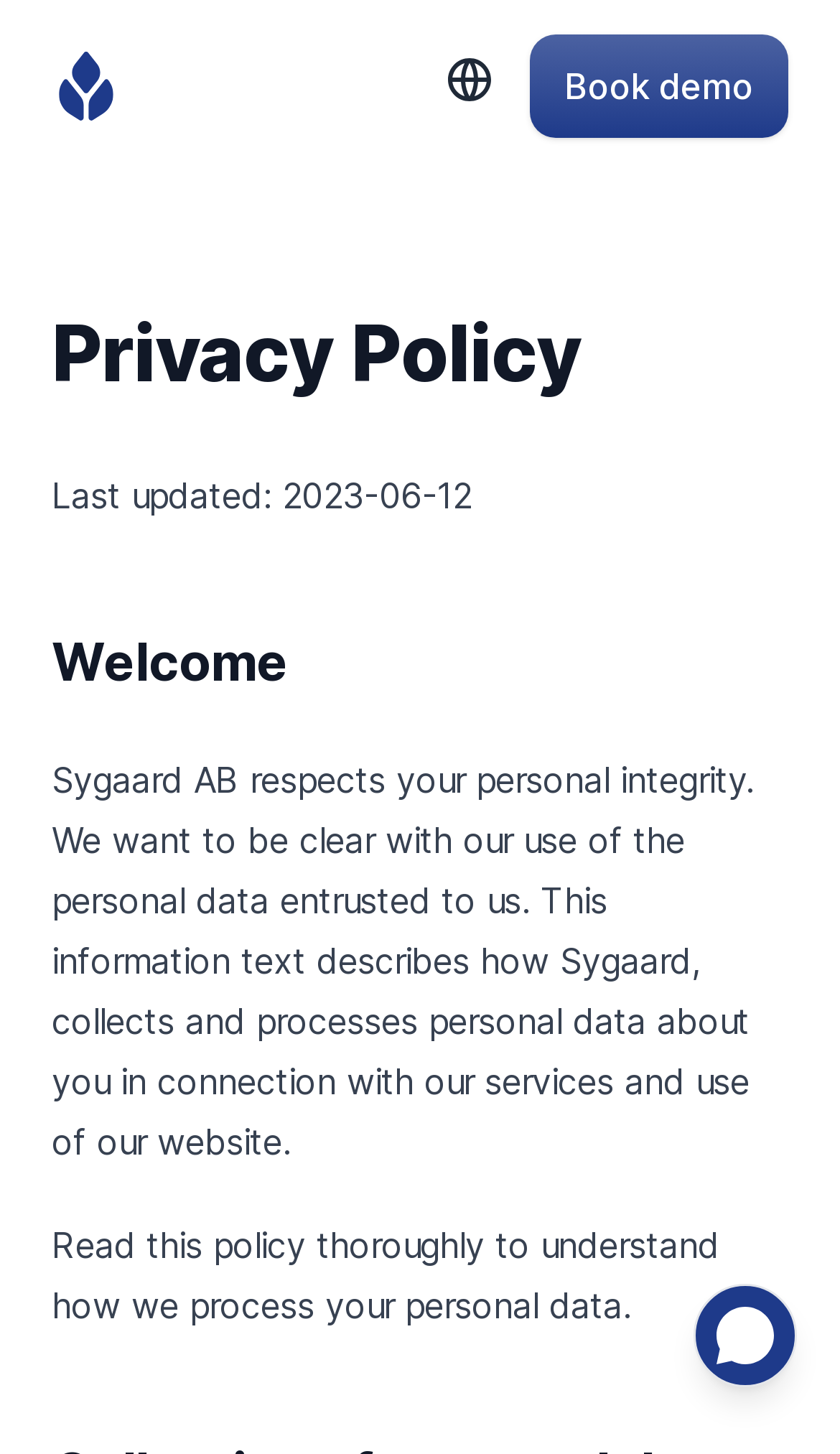What is the company name?
Look at the screenshot and give a one-word or phrase answer.

Sygaard